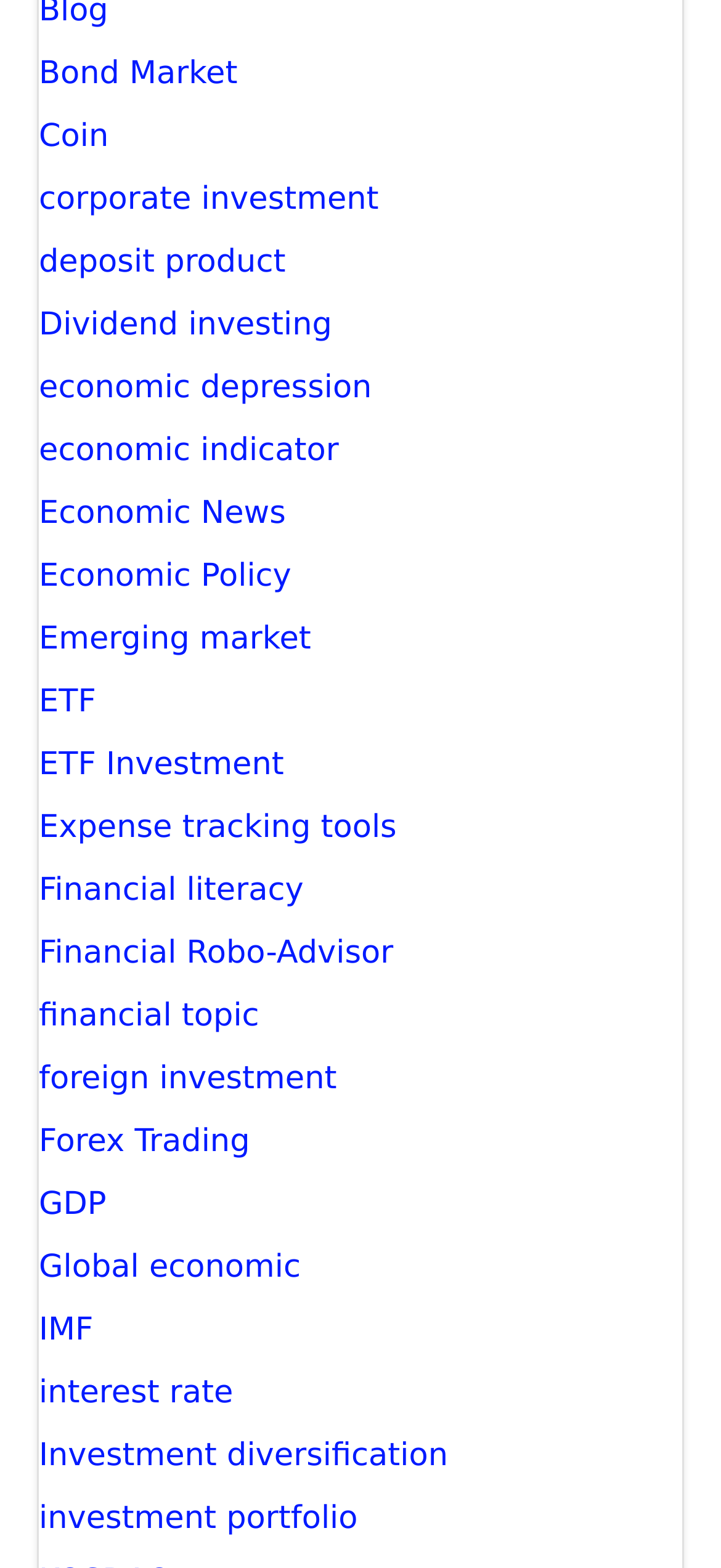Locate the bounding box coordinates of the area where you should click to accomplish the instruction: "Learn about ETF Investment".

[0.054, 0.476, 0.394, 0.5]